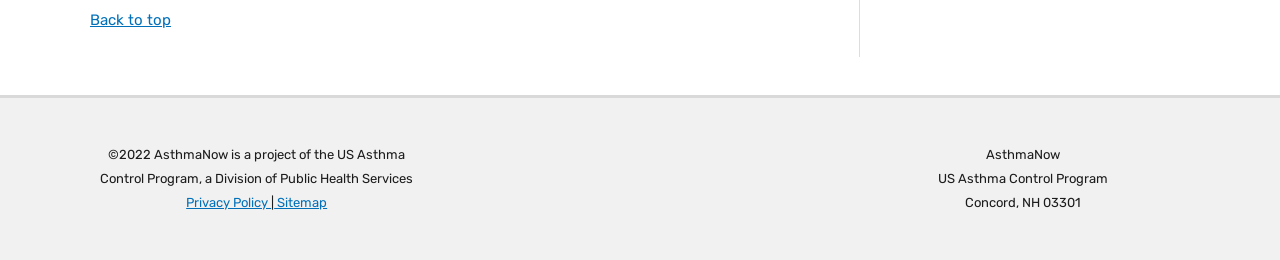Identify the bounding box coordinates for the UI element described as follows: "Back to top". Ensure the coordinates are four float numbers between 0 and 1, formatted as [left, top, right, bottom].

[0.07, 0.041, 0.134, 0.11]